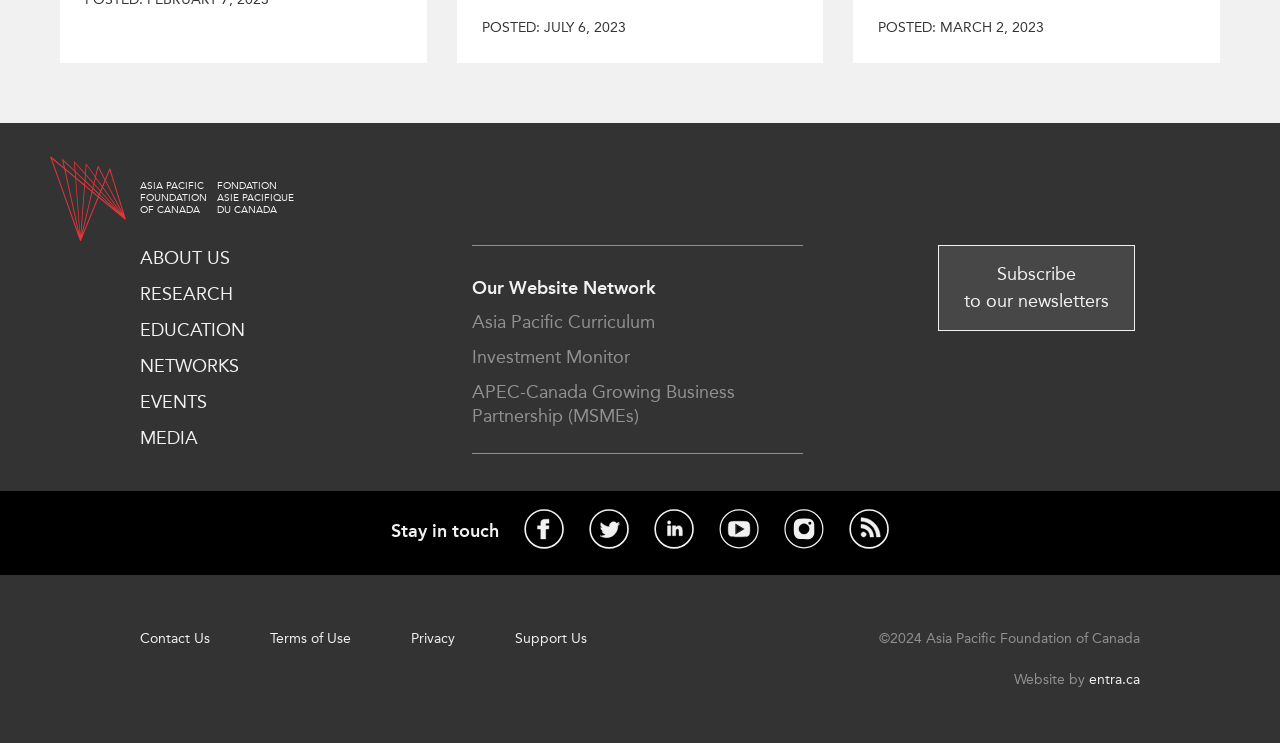Indicate the bounding box coordinates of the clickable region to achieve the following instruction: "Contact Us."

[0.095, 0.823, 0.178, 0.894]